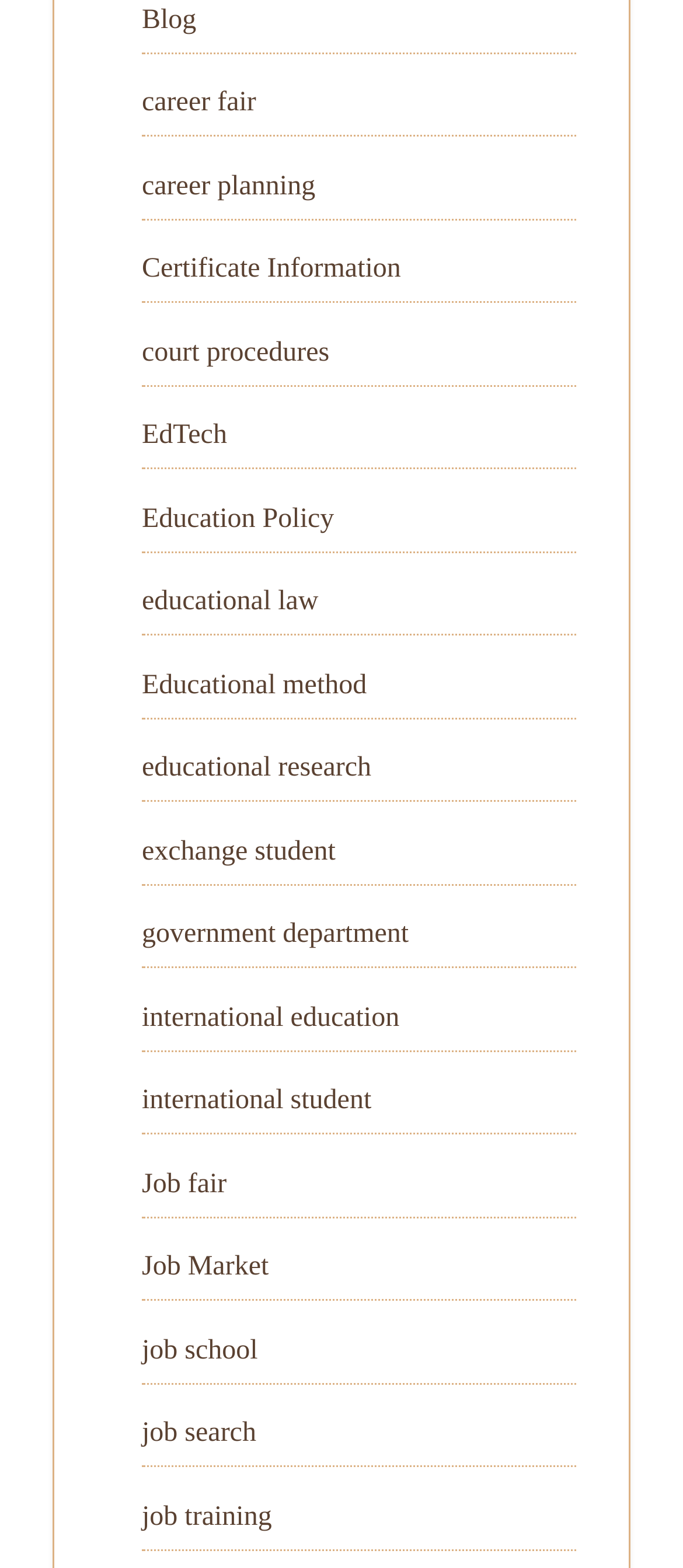What is the topic of the link at the bottom left of the webpage?
Please provide a single word or phrase as your answer based on the image.

Job training